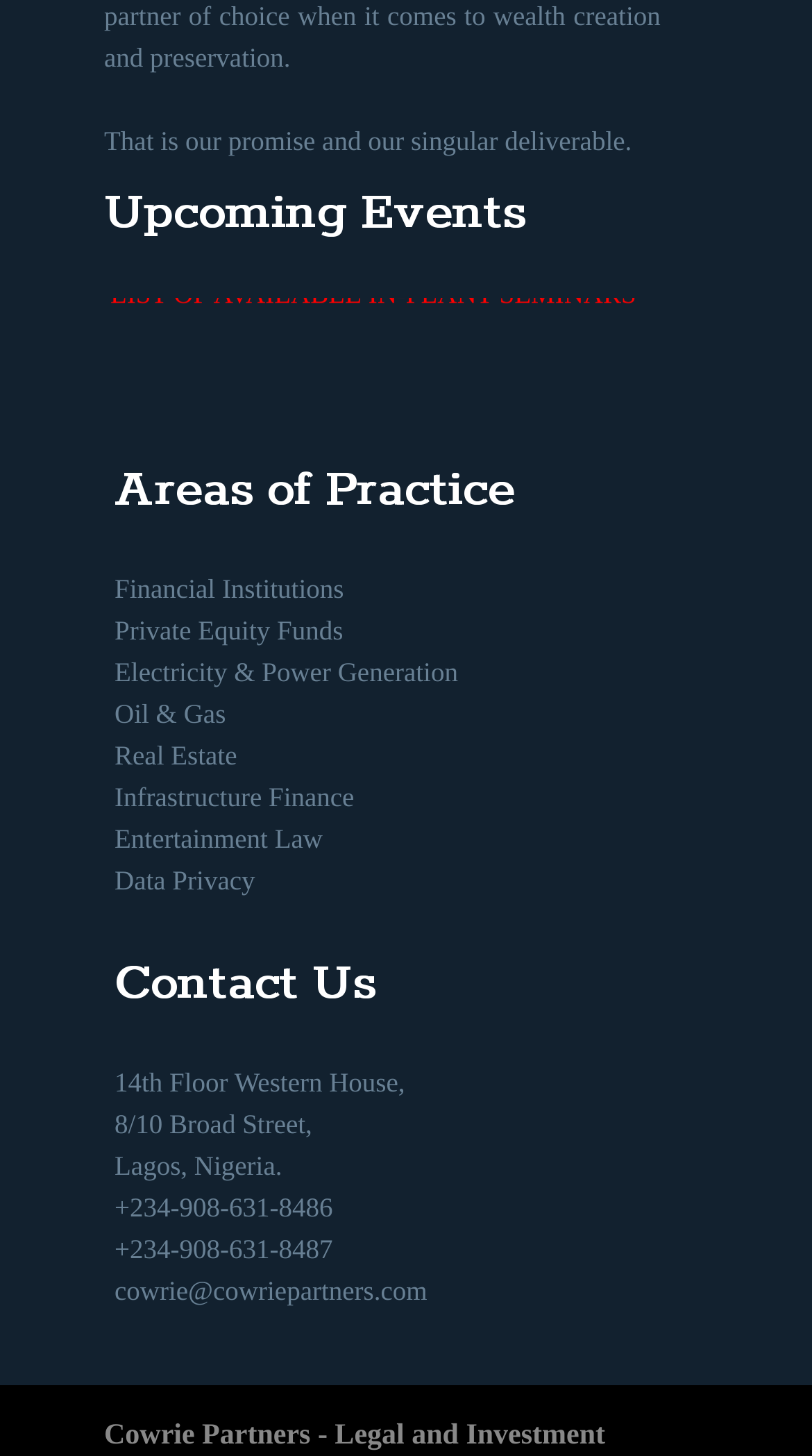Provide a single word or phrase answer to the question: 
What is the address of the company?

14th Floor Western House, 8/10 Broad Street, Lagos, Nigeria